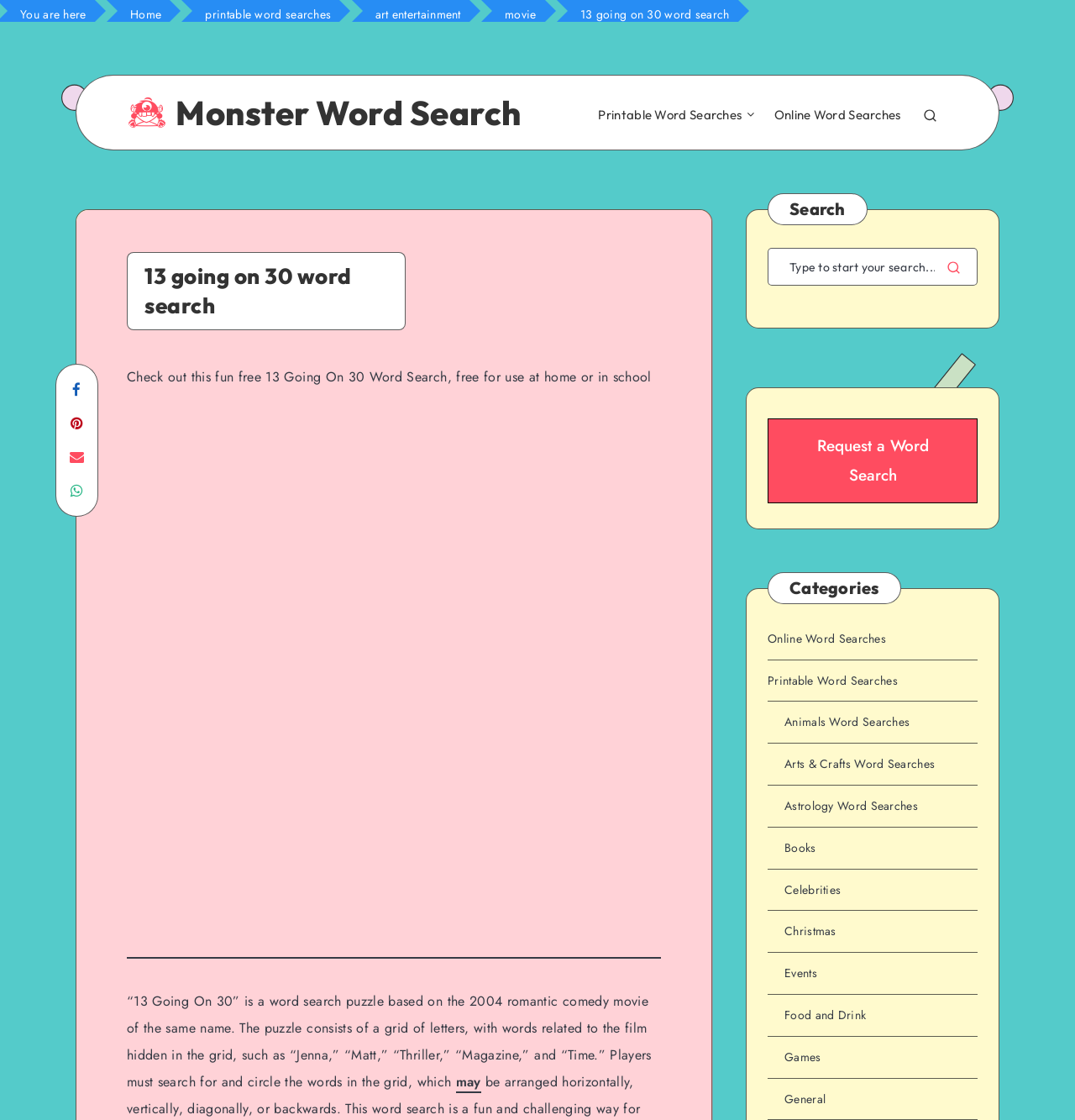What is the theme of the word search puzzle?
From the details in the image, answer the question comprehensively.

The theme of the word search puzzle can be determined by reading the description of the puzzle, which states that it is based on the 2004 romantic comedy movie '13 Going On 30'.